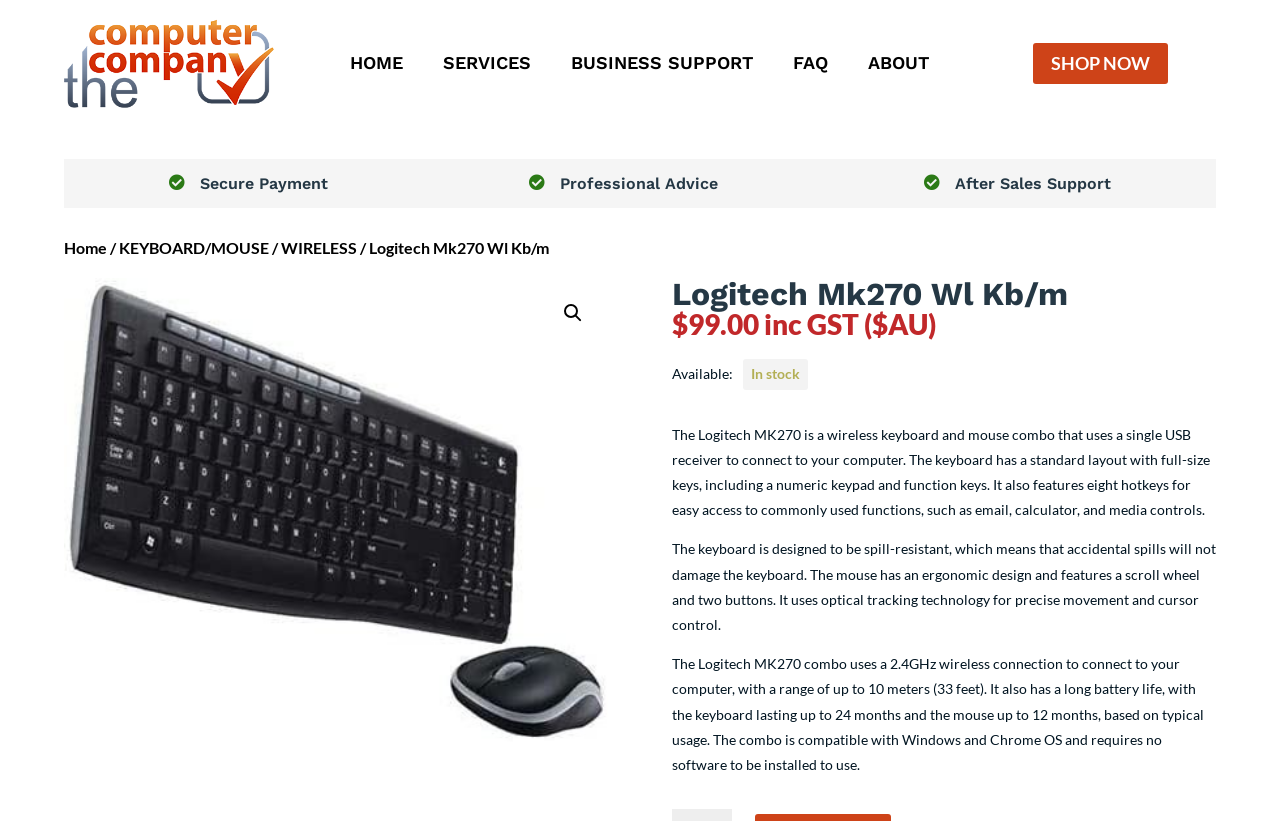Identify the bounding box of the UI element that matches this description: "Open Music".

None